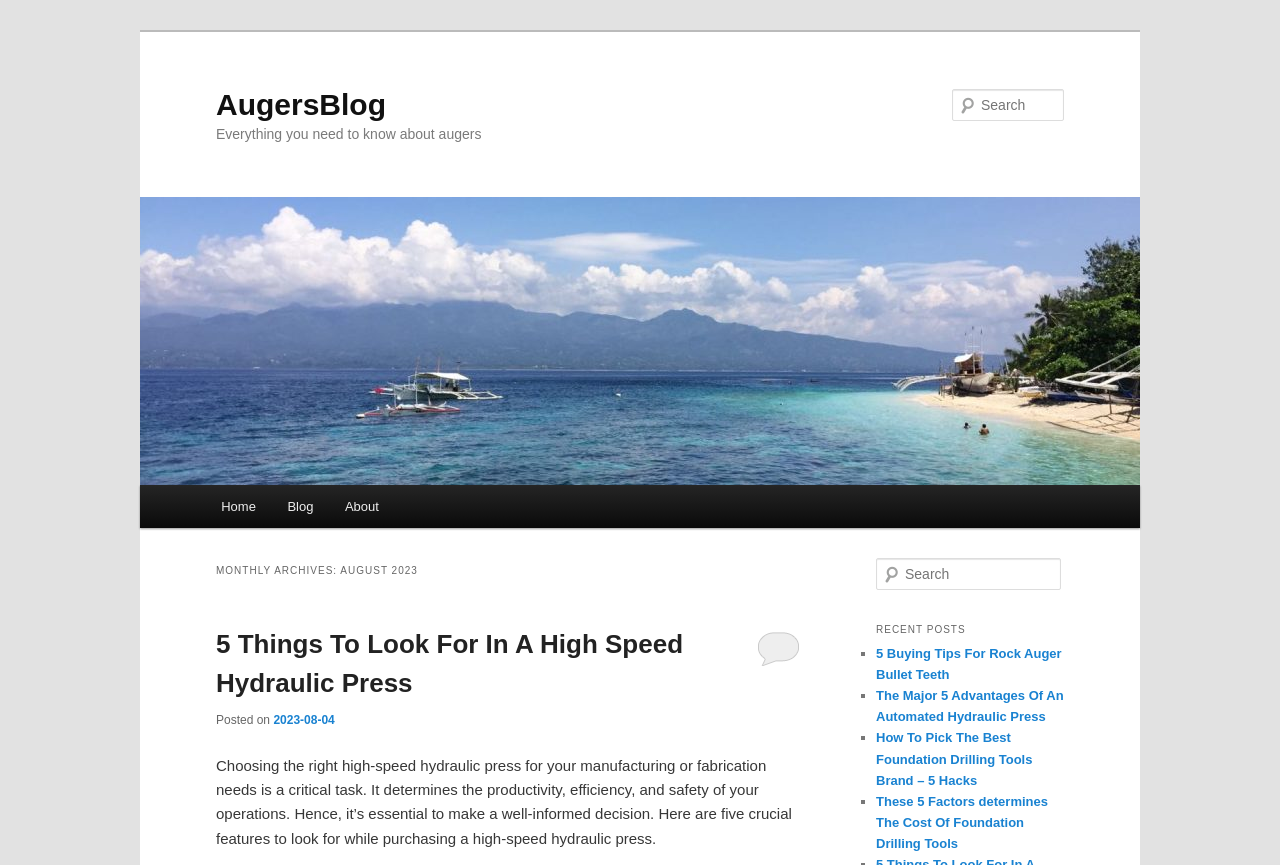What is the title of the first post?
Carefully analyze the image and provide a detailed answer to the question.

The title of the first post can be found in the heading element with the text '5 Things To Look For In A High Speed Hydraulic Press' which is located under the 'MONTHLY ARCHIVES: AUGUST 2023' section.